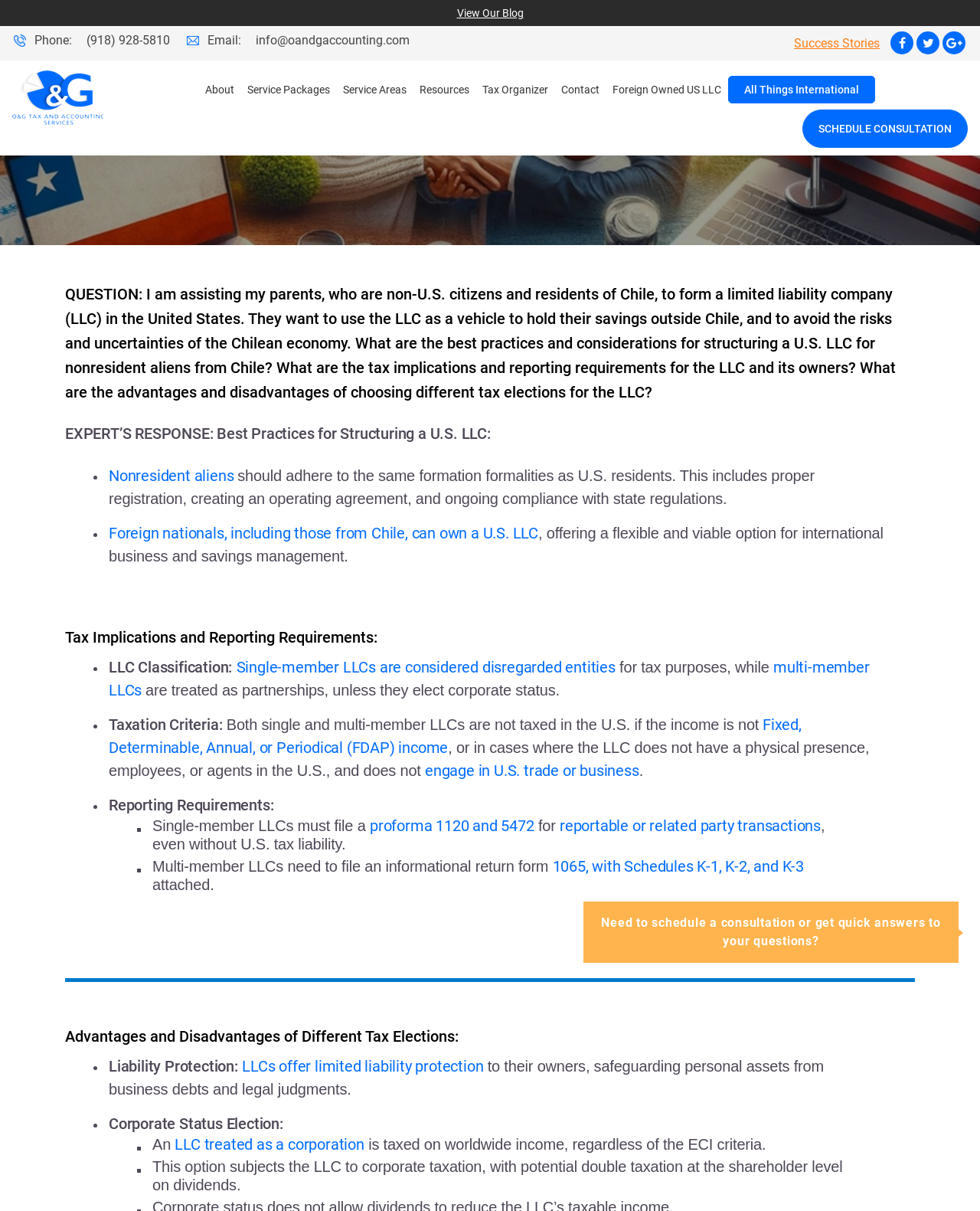Could you please study the image and provide a detailed answer to the question:
What is the reporting requirement for multi-member LLCs?

According to the webpage, multi-member LLCs need to file an informational return form 1065, with Schedules K-1, K-2, and K-3 attached, even if they do not have U.S. tax liability.